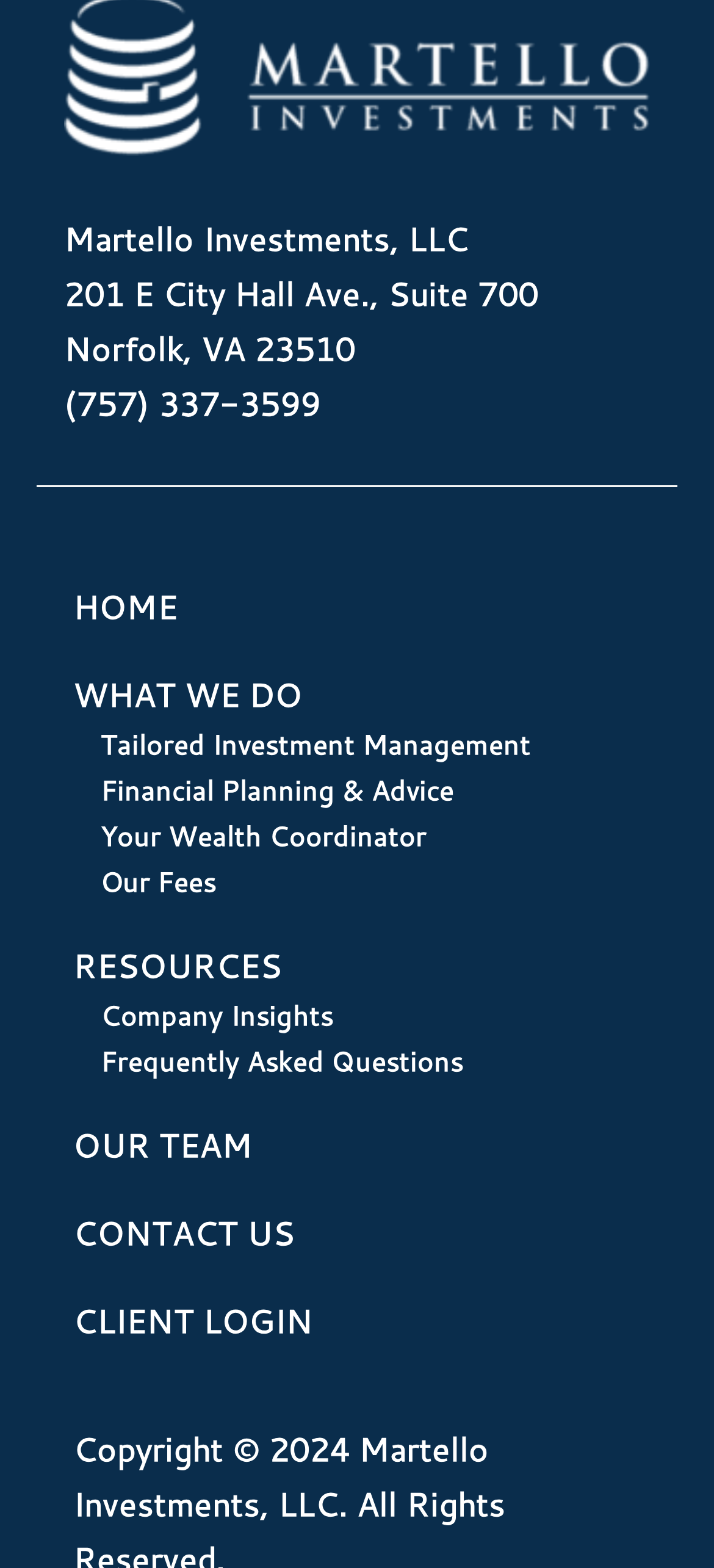Give a one-word or short-phrase answer to the following question: 
What is the company name?

Martello Investments, LLC